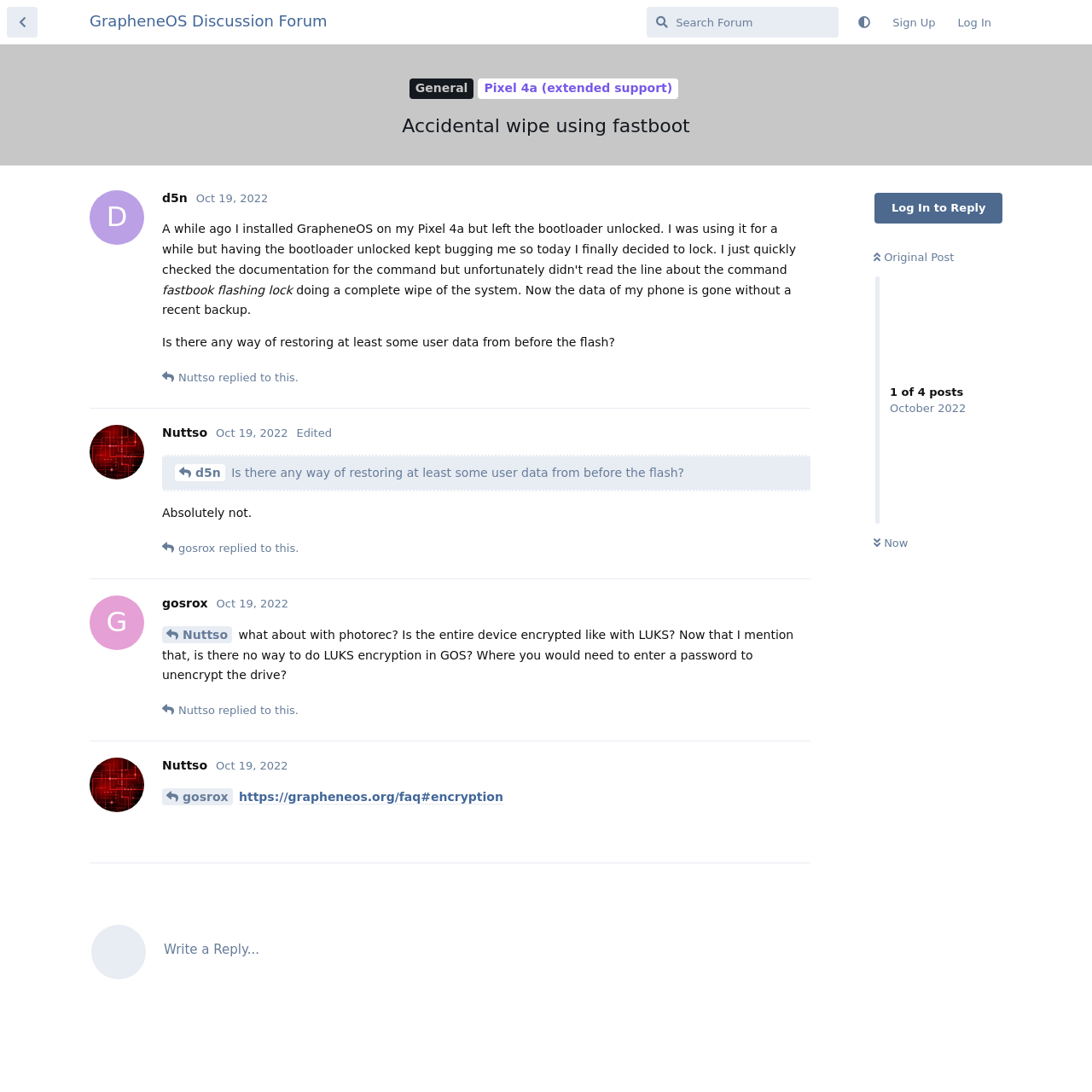Specify the bounding box coordinates for the region that must be clicked to perform the given instruction: "Sign up".

[0.807, 0.007, 0.867, 0.035]